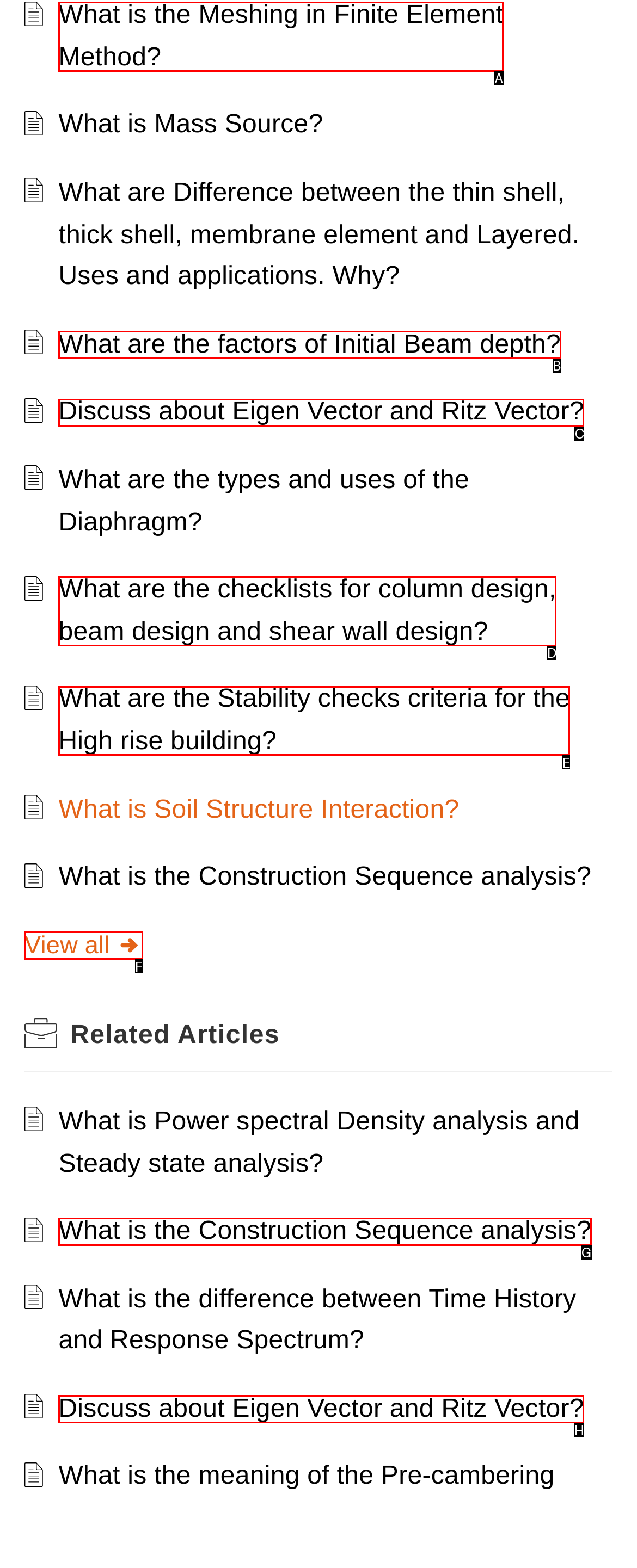Specify the letter of the UI element that should be clicked to achieve the following: View all related articles
Provide the corresponding letter from the choices given.

F